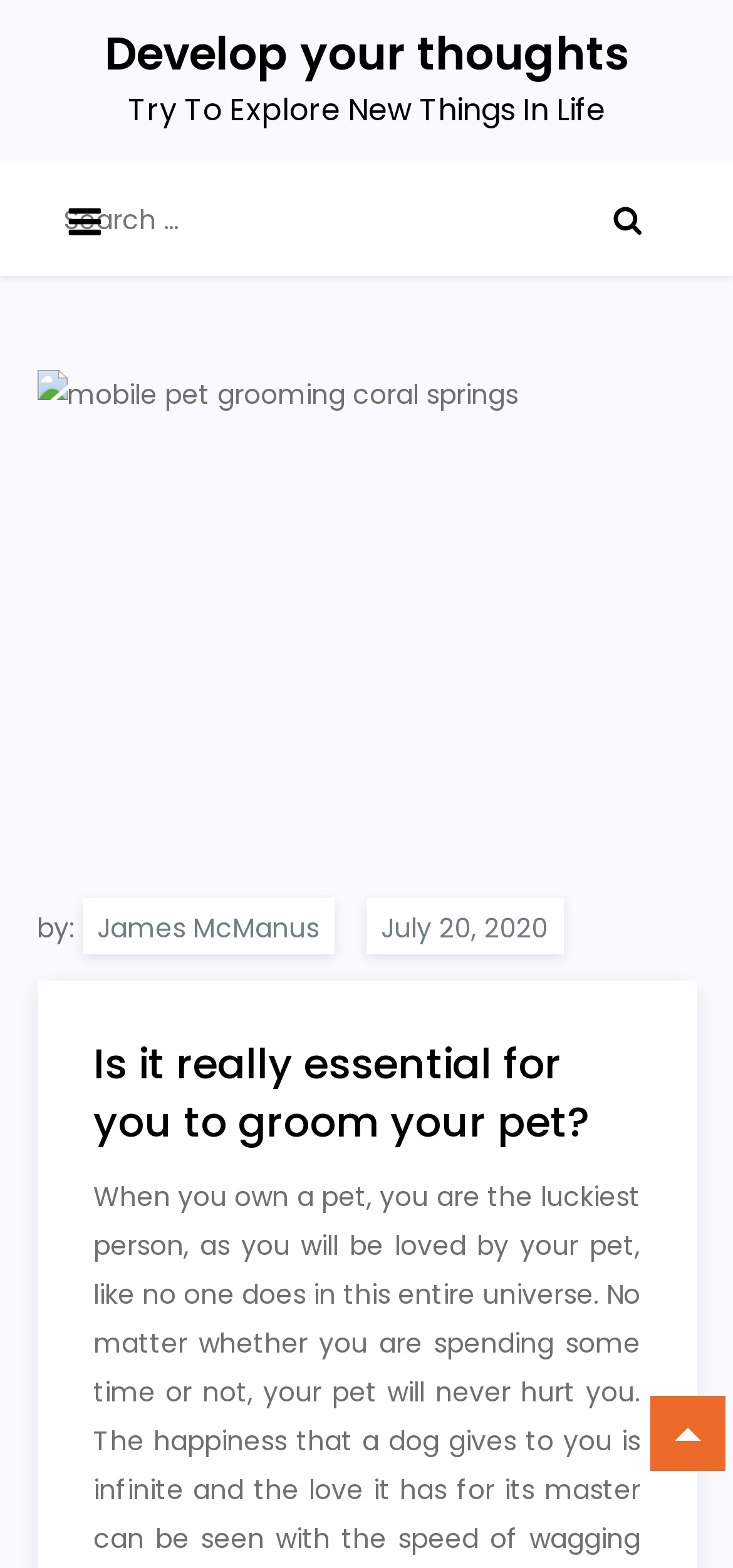Identify the bounding box coordinates for the UI element mentioned here: "Plus de moyens de paiement". Provide the coordinates as four float values between 0 and 1, i.e., [left, top, right, bottom].

None